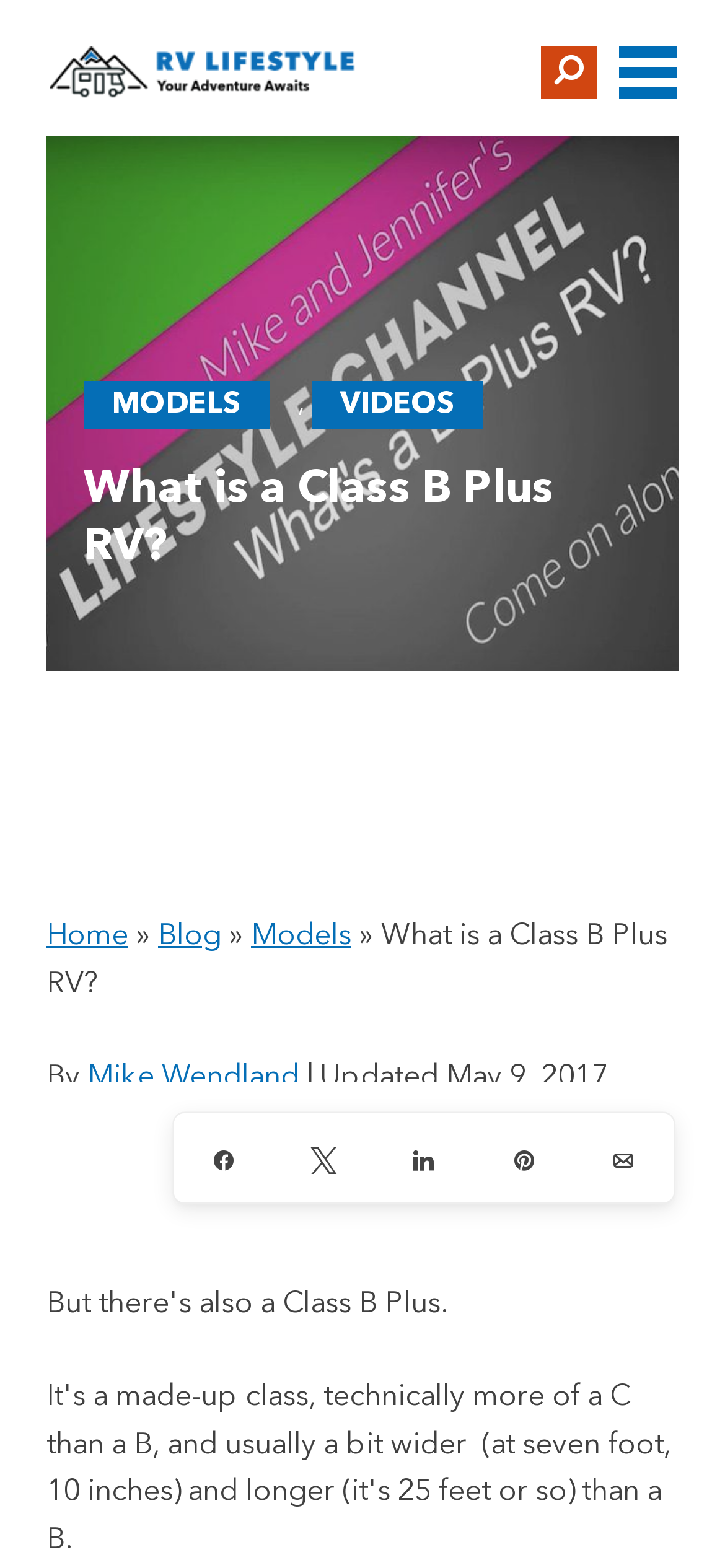Answer the question below with a single word or a brief phrase: 
What are the main categories on the website?

Home, Blog, Models